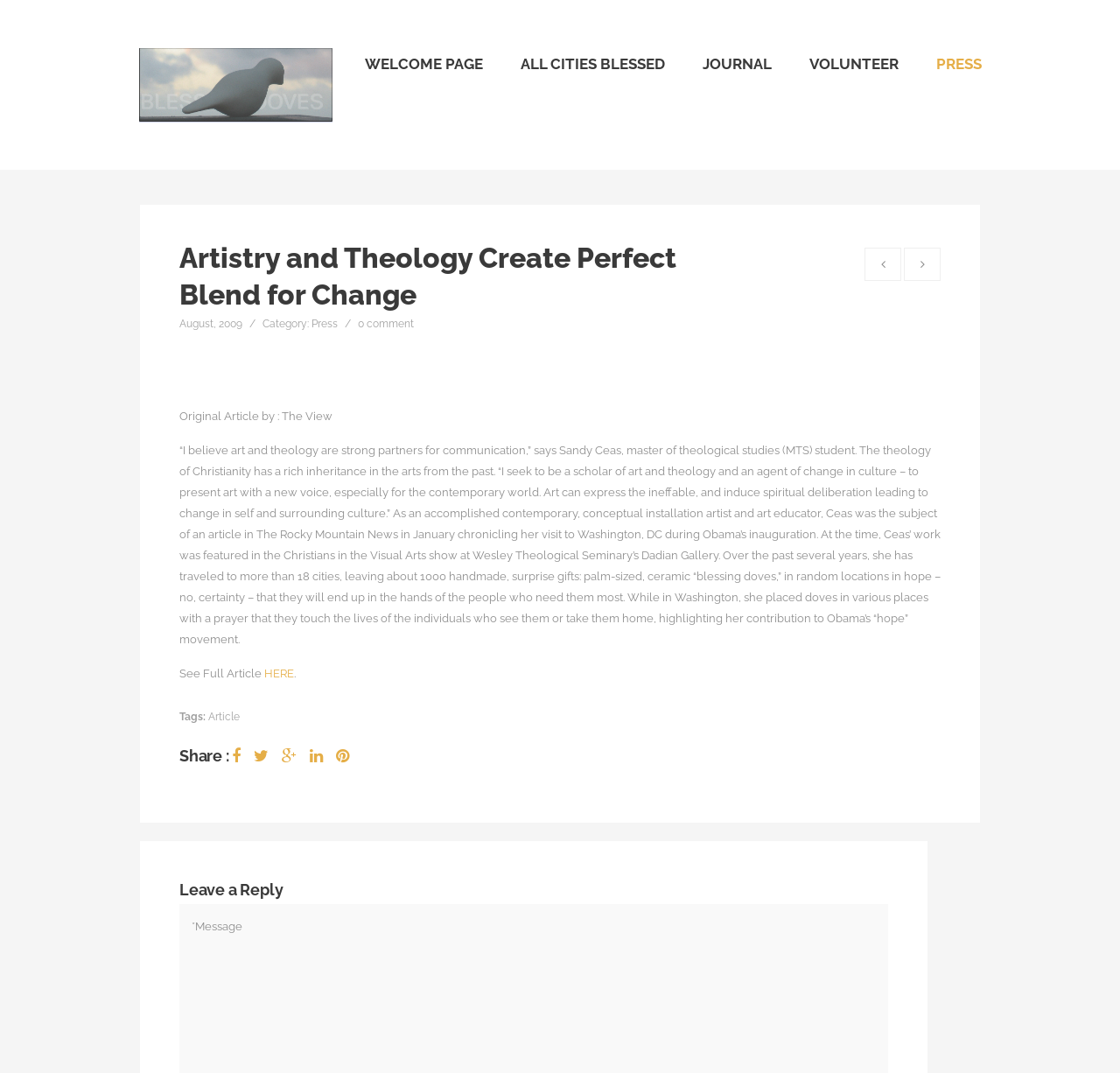Based on what you see in the screenshot, provide a thorough answer to this question: What is the purpose of the 'blessing doves'?

The article states that Sandy Ceas placed 'blessing doves' in various places with a prayer that they touch the lives of the individuals who see them or take them home, highlighting her contribution to Obama's 'hope' movement.